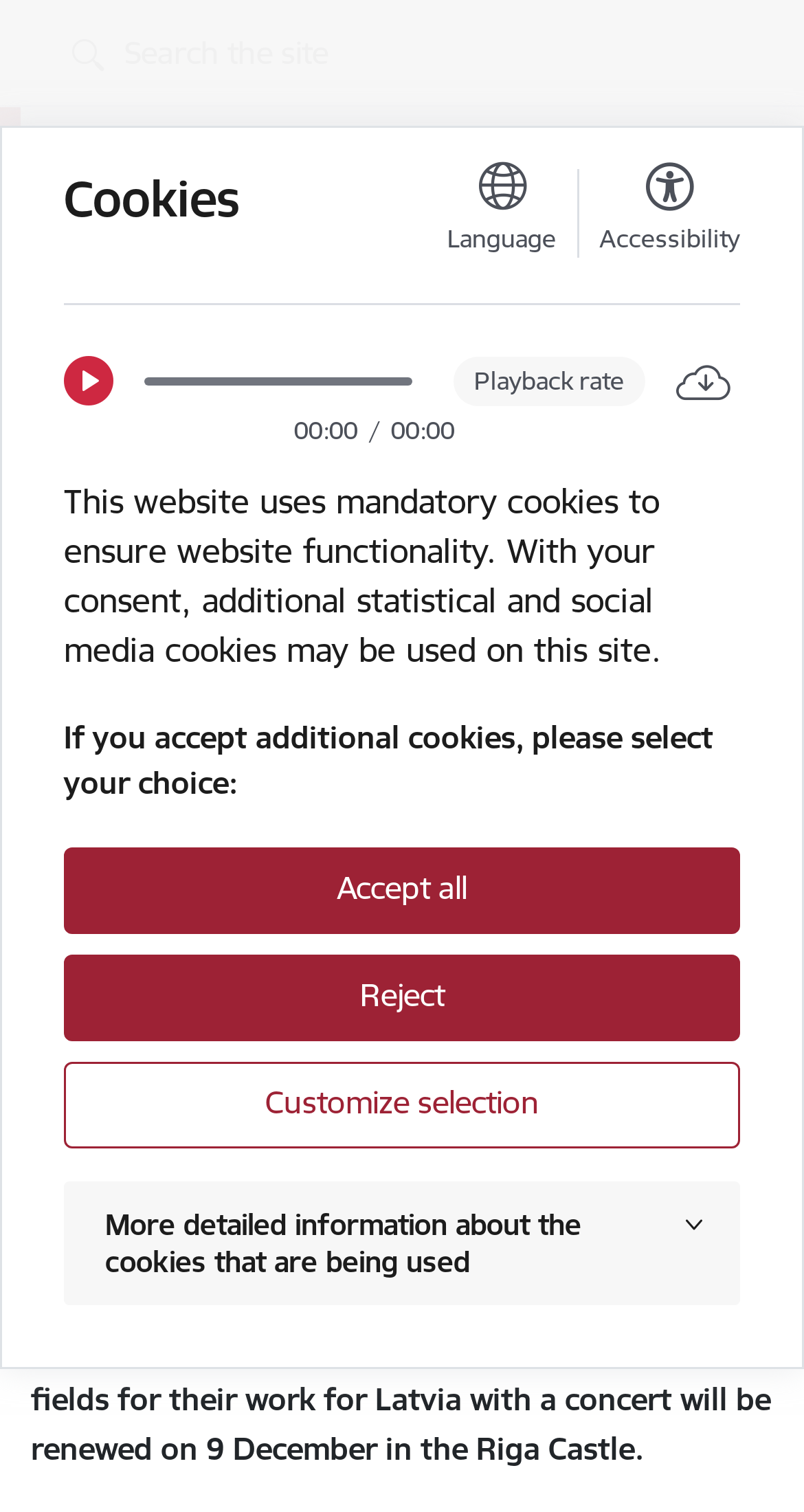Specify the bounding box coordinates of the element's area that should be clicked to execute the given instruction: "Download the video". The coordinates should be four float numbers between 0 and 1, i.e., [left, top, right, bottom].

[0.828, 0.236, 0.921, 0.269]